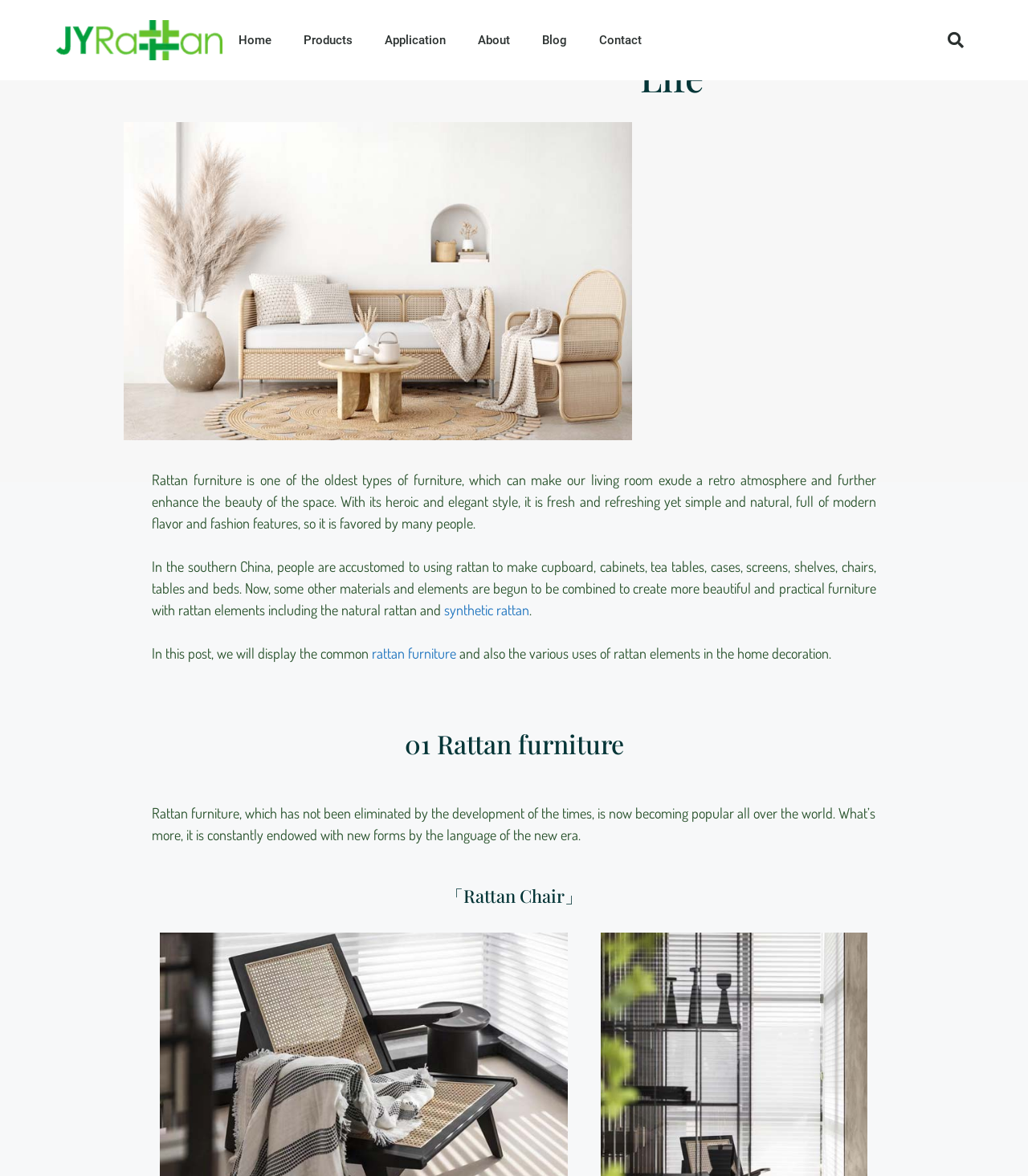Locate the headline of the webpage and generate its content.

Rattan Weaving in Life